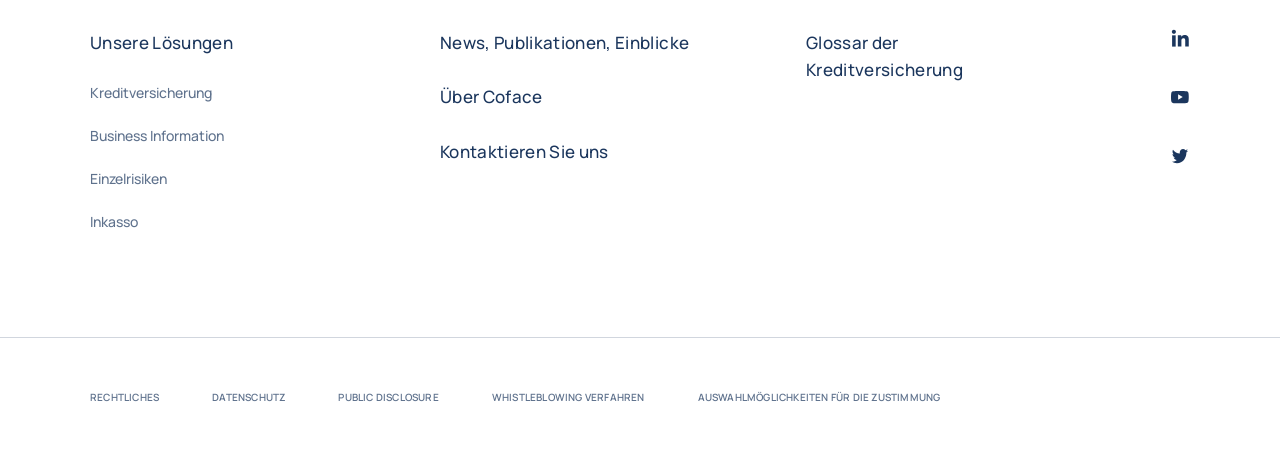Provide the bounding box coordinates of the HTML element described by the text: "News, Publikationen, Einblicke". The coordinates should be in the format [left, top, right, bottom] with values between 0 and 1.

[0.344, 0.064, 0.538, 0.124]